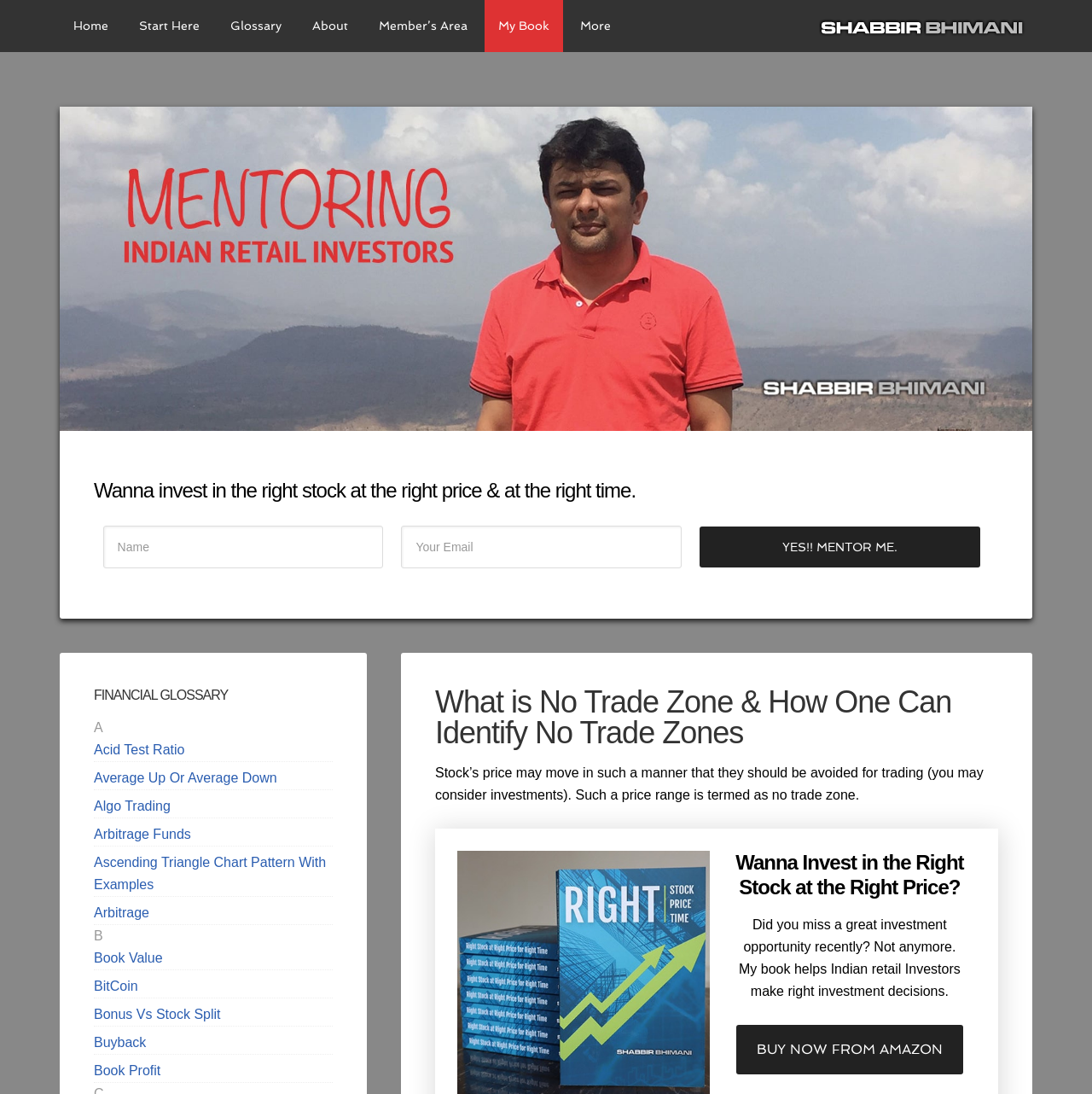Could you specify the bounding box coordinates for the clickable section to complete the following instruction: "Enter your name in the input field"?

[0.094, 0.481, 0.351, 0.52]